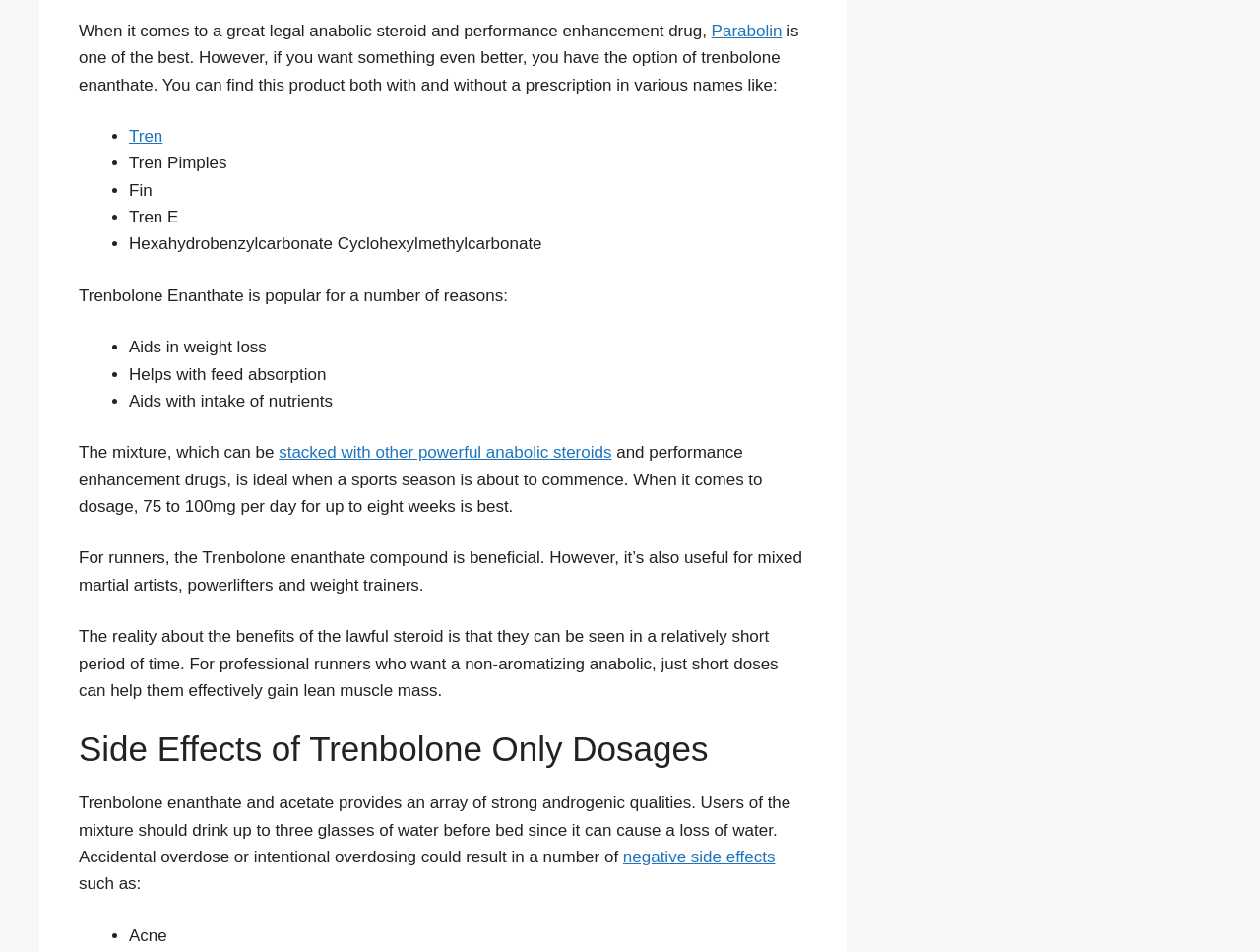What is the recommended dosage of Trenbolone Enanthate?
Utilize the information in the image to give a detailed answer to the question.

The webpage recommends a dosage of 75 to 100mg per day for up to eight weeks. This is mentioned in the paragraph that discusses the benefits of Trenbolone Enanthate for athletes.